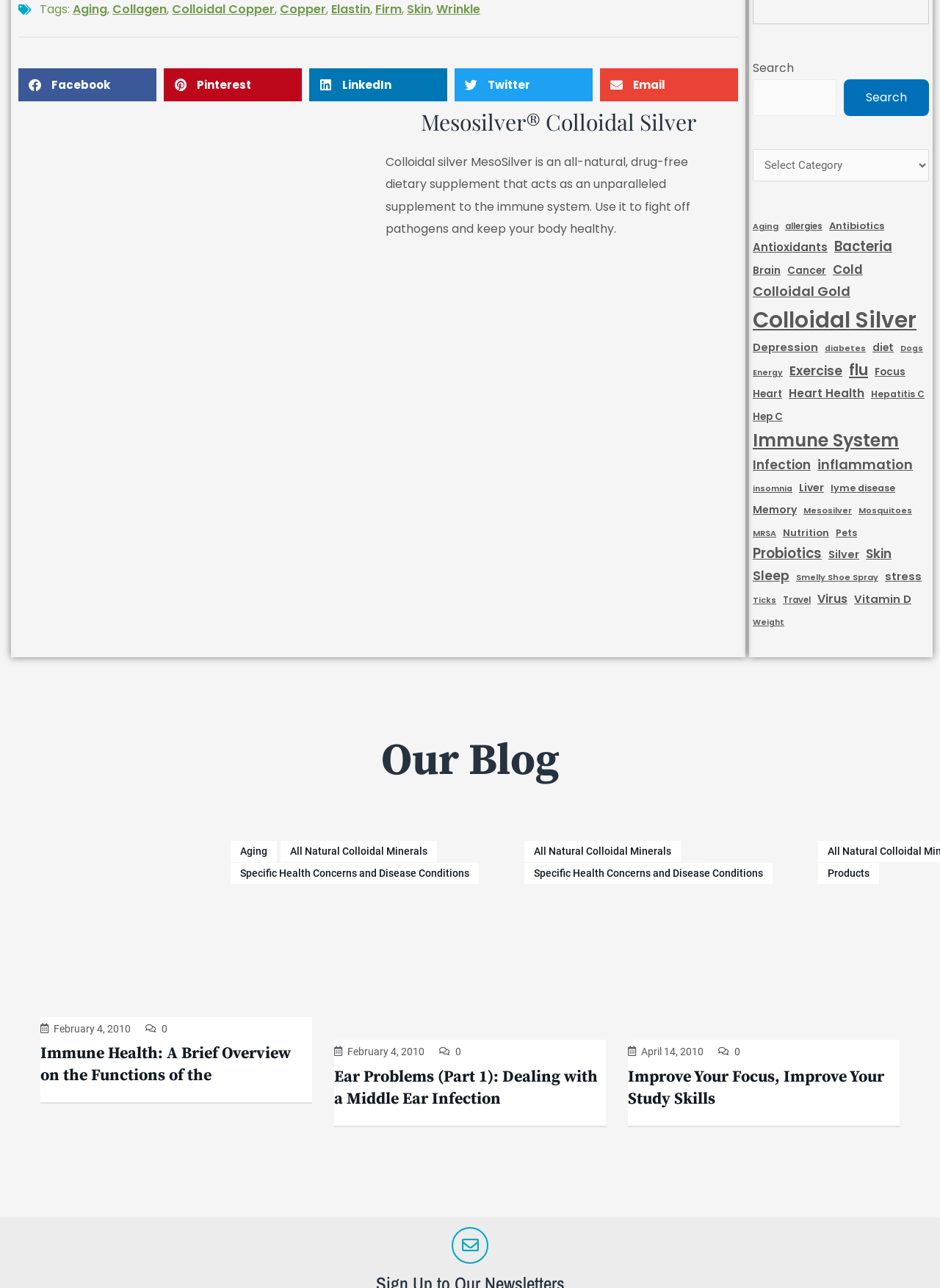Determine the bounding box coordinates of the clickable element to achieve the following action: 'Click on the 'Share on facebook' button'. Provide the coordinates as four float values between 0 and 1, formatted as [left, top, right, bottom].

[0.02, 0.053, 0.166, 0.079]